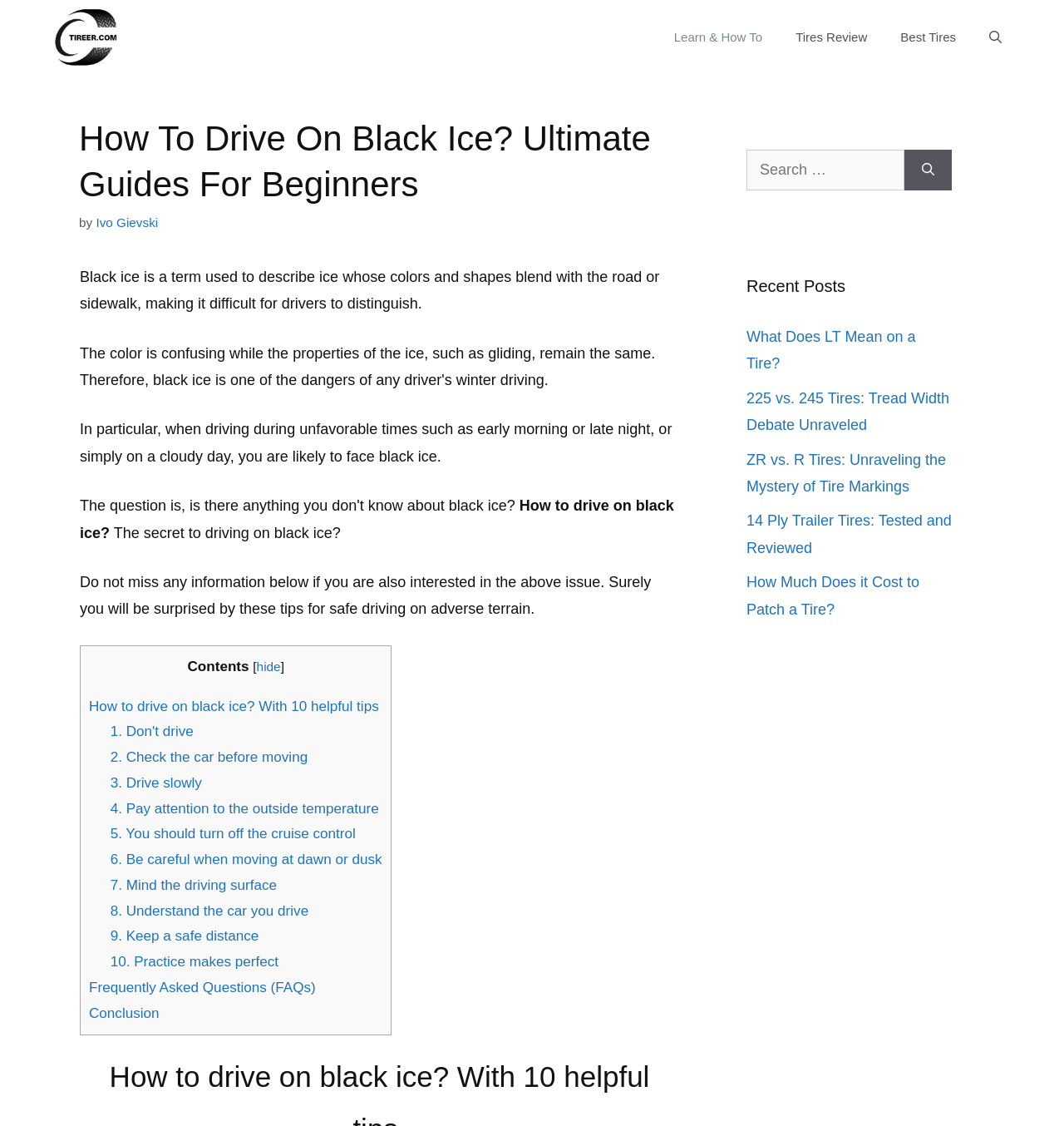What is the topic of the article?
Using the information from the image, give a concise answer in one word or a short phrase.

Driving on black ice